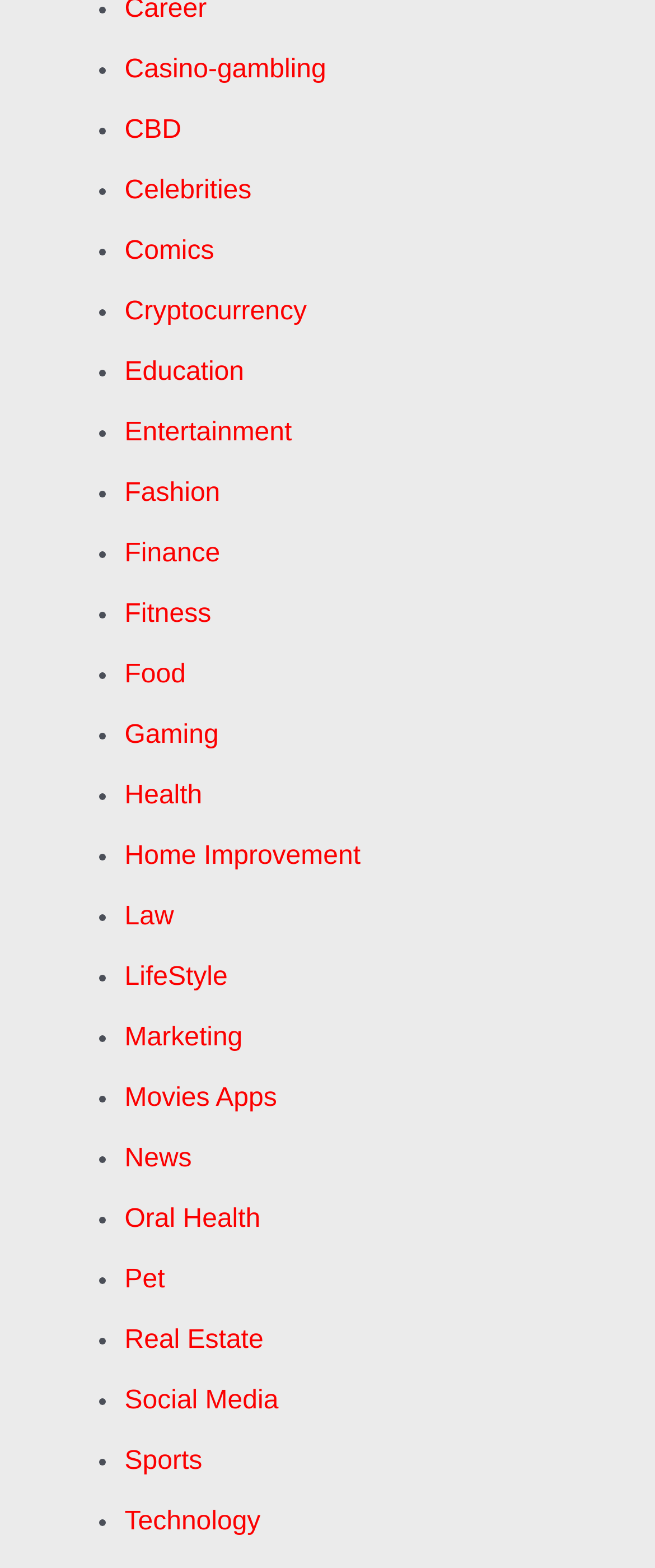Determine the bounding box coordinates of the clickable element to complete this instruction: "Search for something". Provide the coordinates in the format of four float numbers between 0 and 1, [left, top, right, bottom].

None